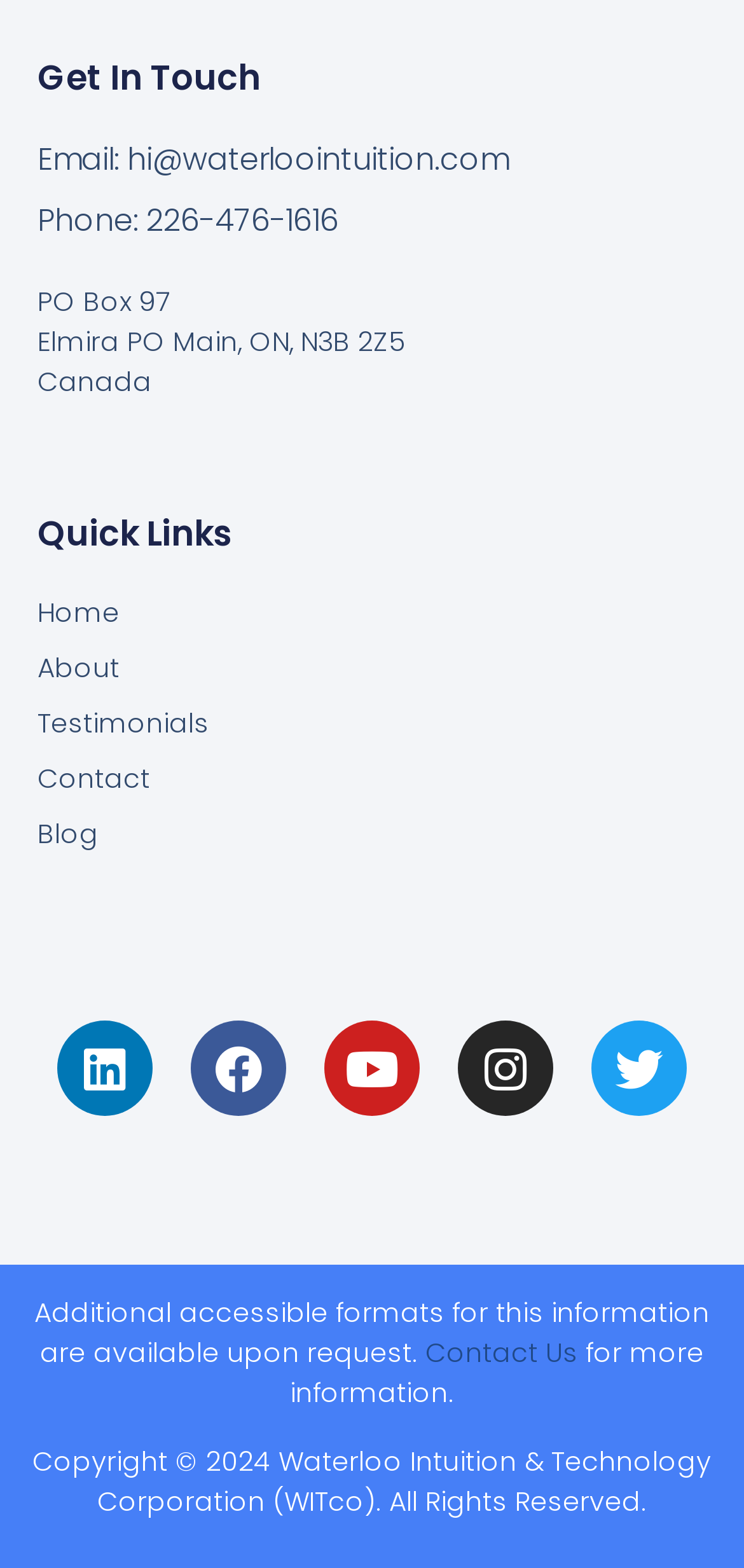Please specify the bounding box coordinates for the clickable region that will help you carry out the instruction: "View the 'ESP8266' category".

None